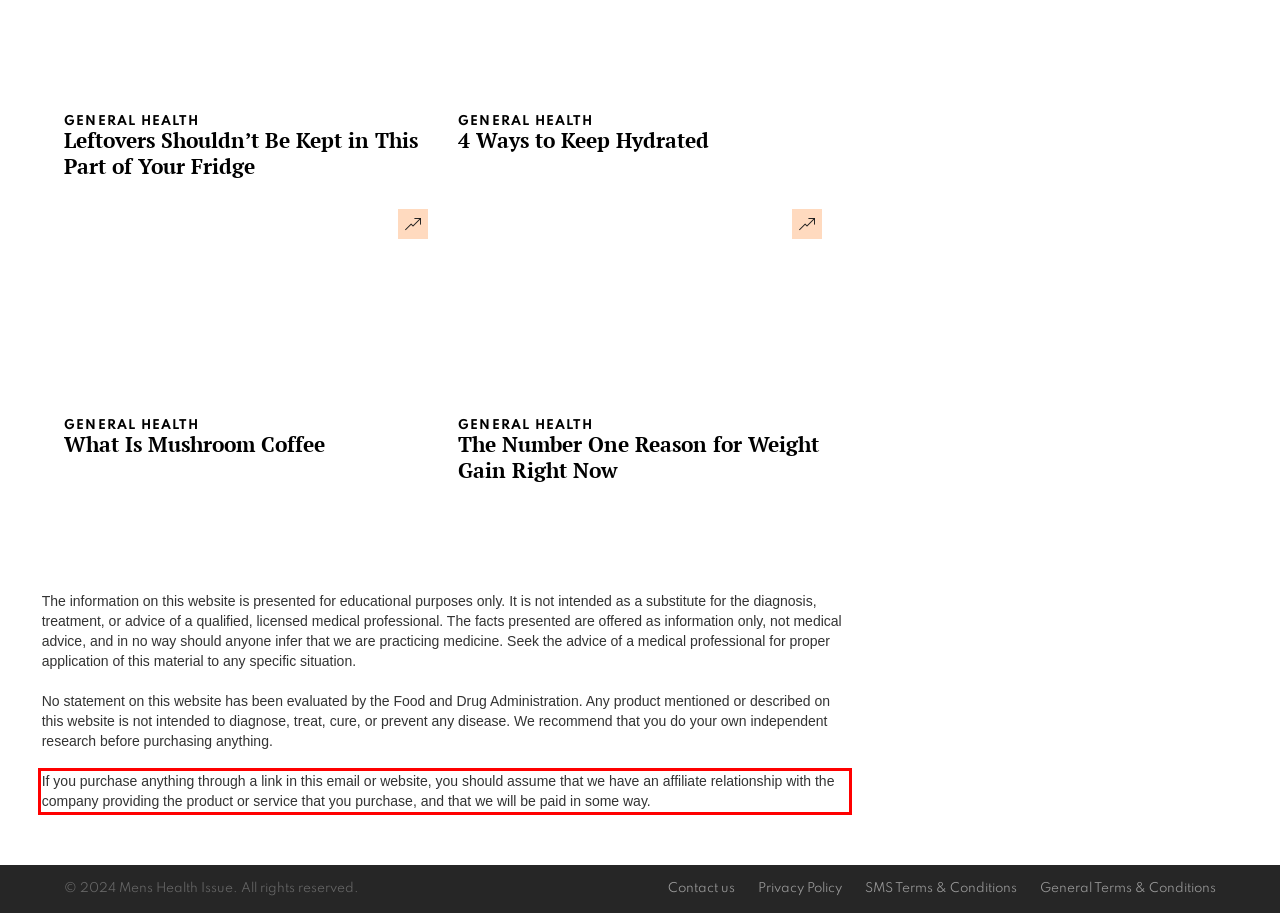Given a screenshot of a webpage containing a red rectangle bounding box, extract and provide the text content found within the red bounding box.

If you purchase anything through a link in this email or website, you should assume that we have an affiliate relationship with the company providing the product or service that you purchase, and that we will be paid in some way.